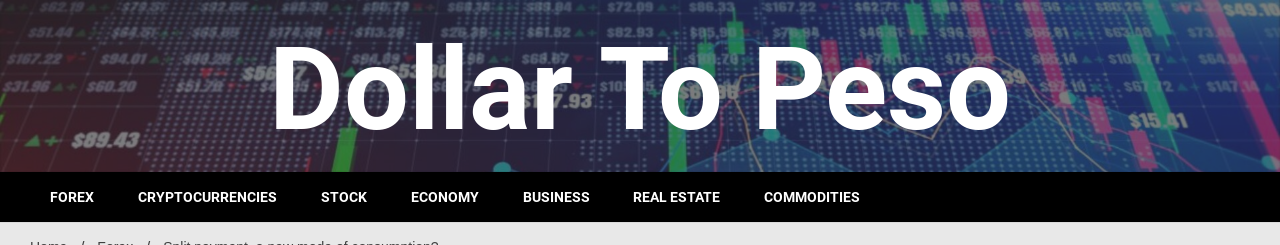What type of data is presented in the graphic?
Refer to the image and provide a detailed answer to the question.

The graphic is described as a 'dynamic financial graphic' and includes various data points and trends, suggesting that it presents financial data related to currency exchange and economic matters.